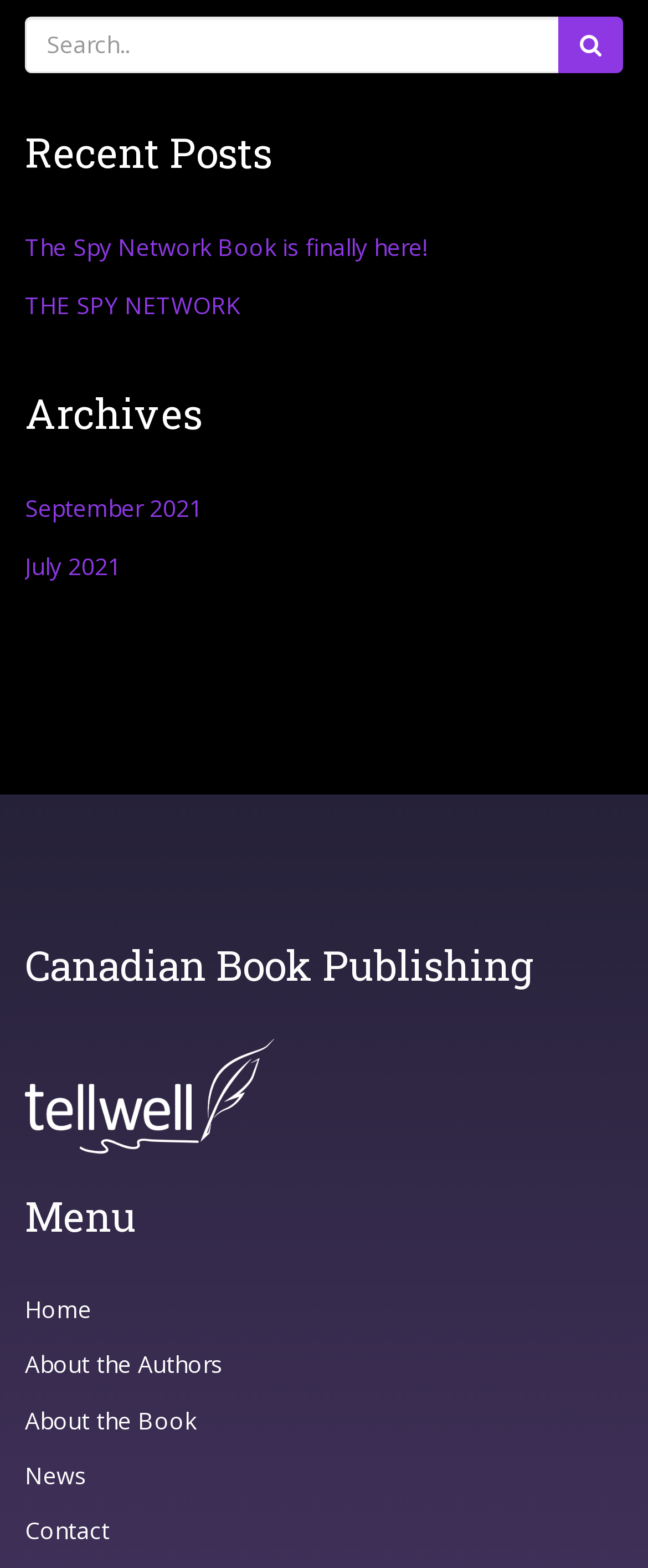Kindly determine the bounding box coordinates of the area that needs to be clicked to fulfill this instruction: "contact the author".

[0.038, 0.966, 0.169, 0.986]